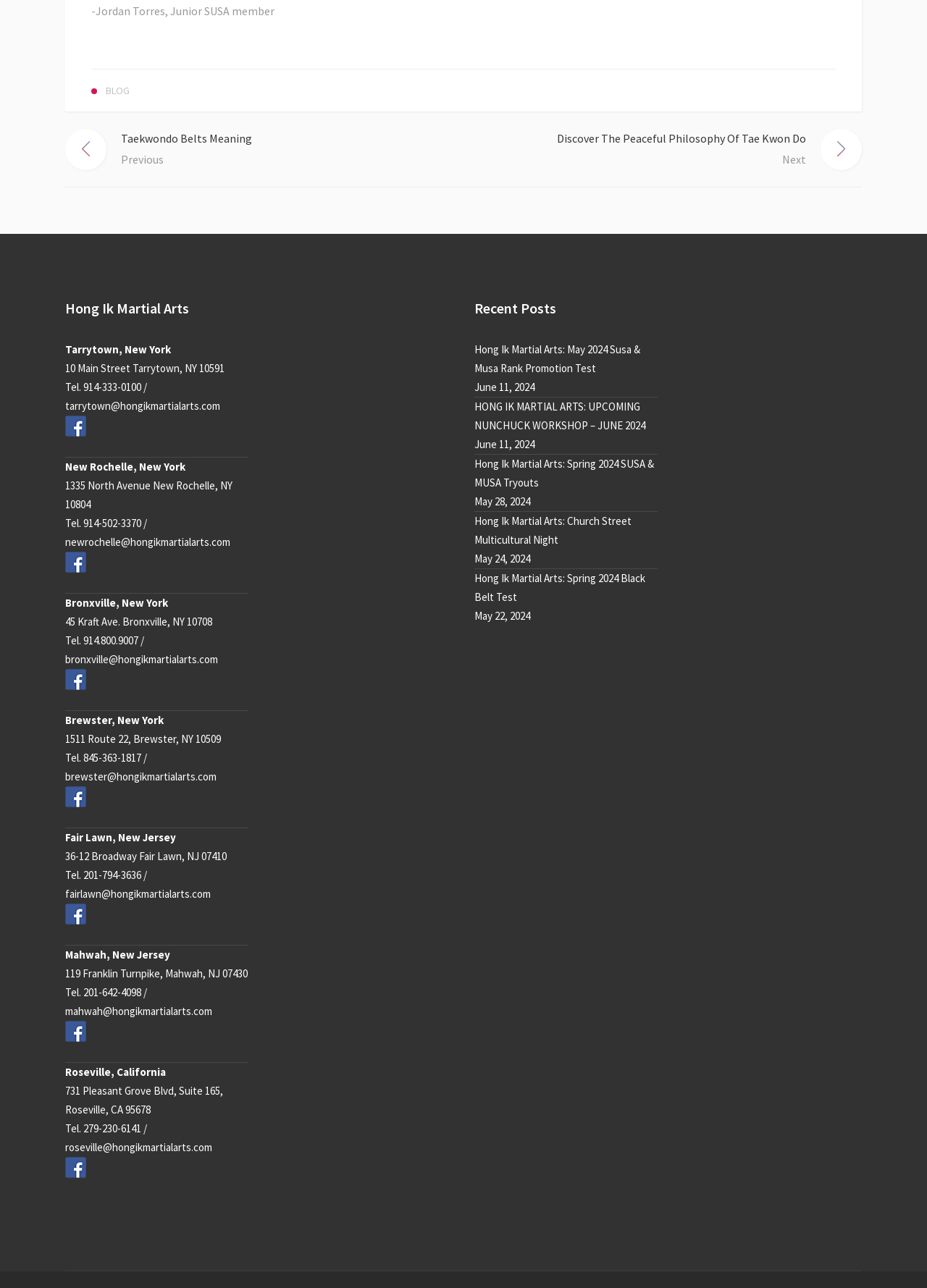Determine the bounding box coordinates for the clickable element required to fulfill the instruction: "book a massage therapy appointment". Provide the coordinates as four float numbers between 0 and 1, i.e., [left, top, right, bottom].

None